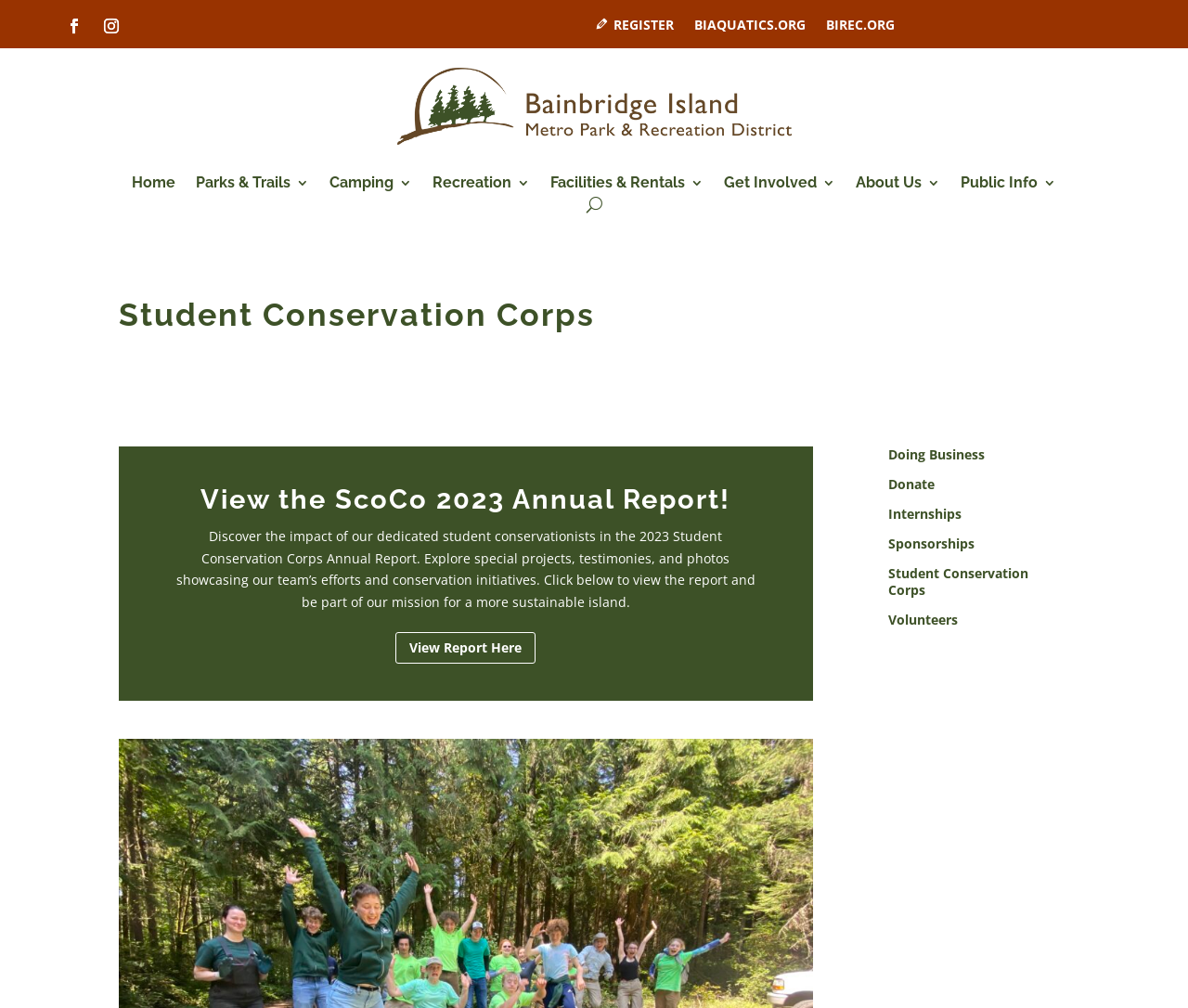Find the bounding box coordinates of the element's region that should be clicked in order to follow the given instruction: "View the Student Conservation Corps Annual Report". The coordinates should consist of four float numbers between 0 and 1, i.e., [left, top, right, bottom].

[0.333, 0.627, 0.451, 0.659]